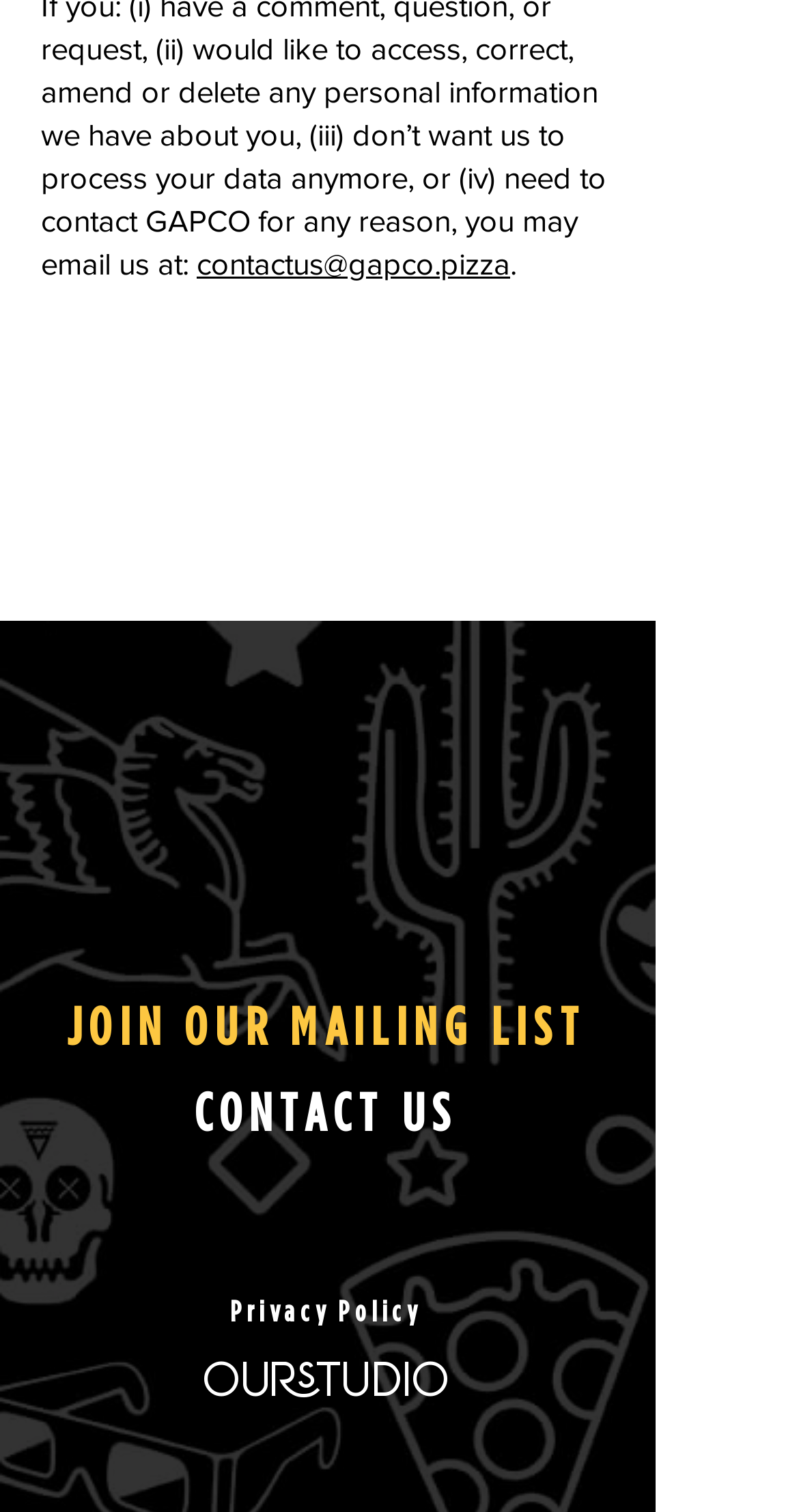What is the name of the studio?
Based on the image, answer the question with a single word or brief phrase.

OURSTUDIO